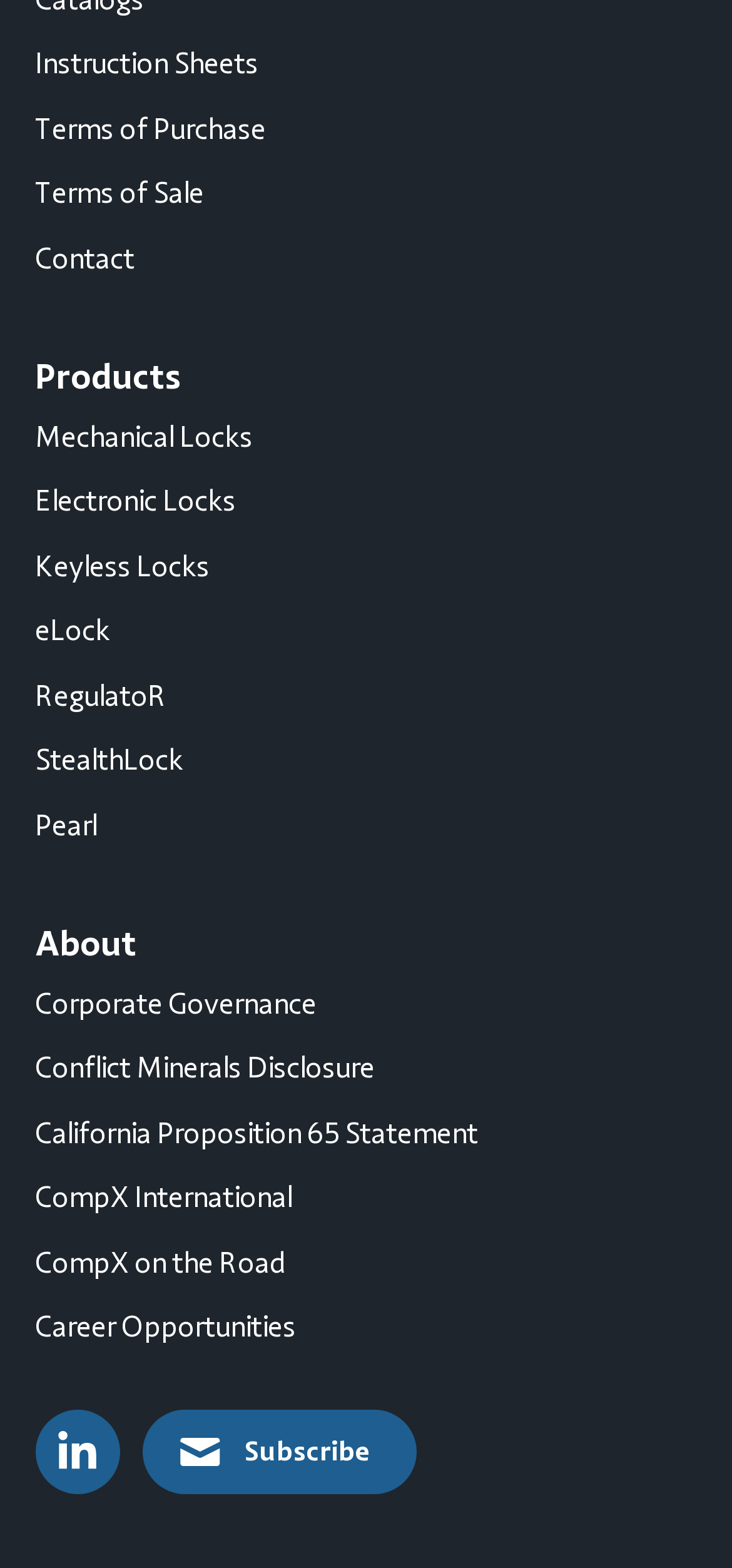Pinpoint the bounding box coordinates for the area that should be clicked to perform the following instruction: "Visit CompX International".

[0.048, 0.752, 0.399, 0.776]